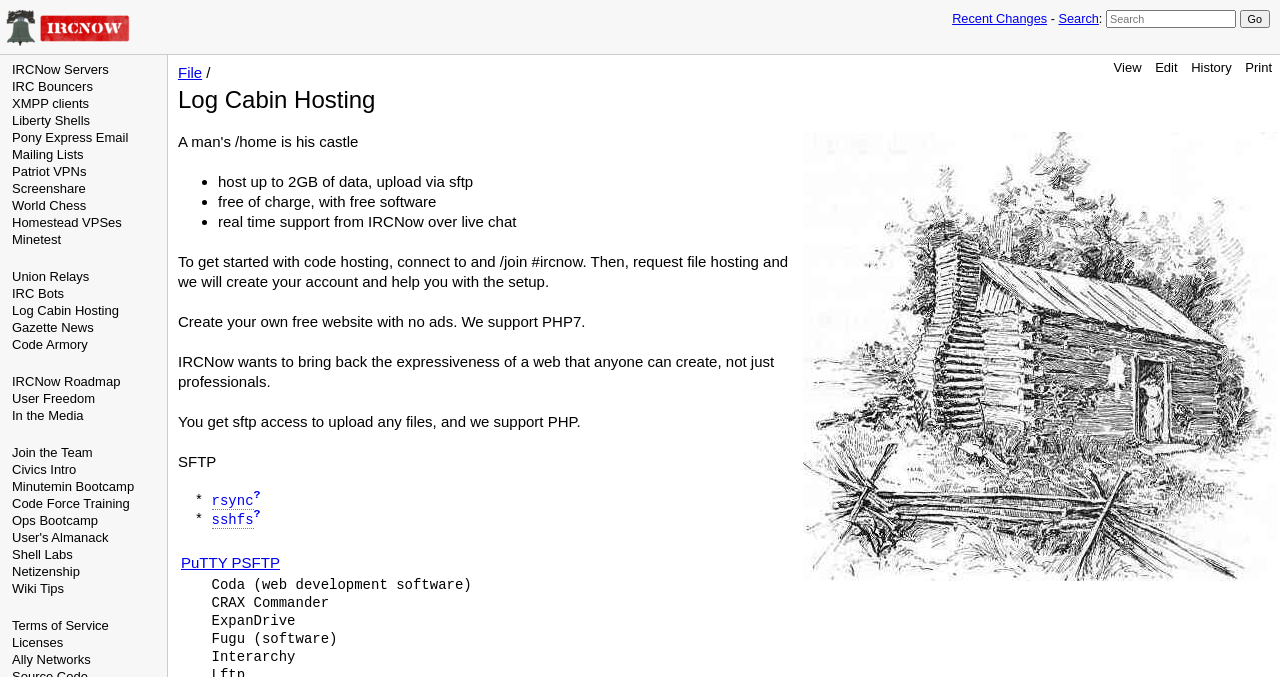Please identify the bounding box coordinates of where to click in order to follow the instruction: "View the roadmap of IRCNow".

[0.009, 0.552, 0.094, 0.575]